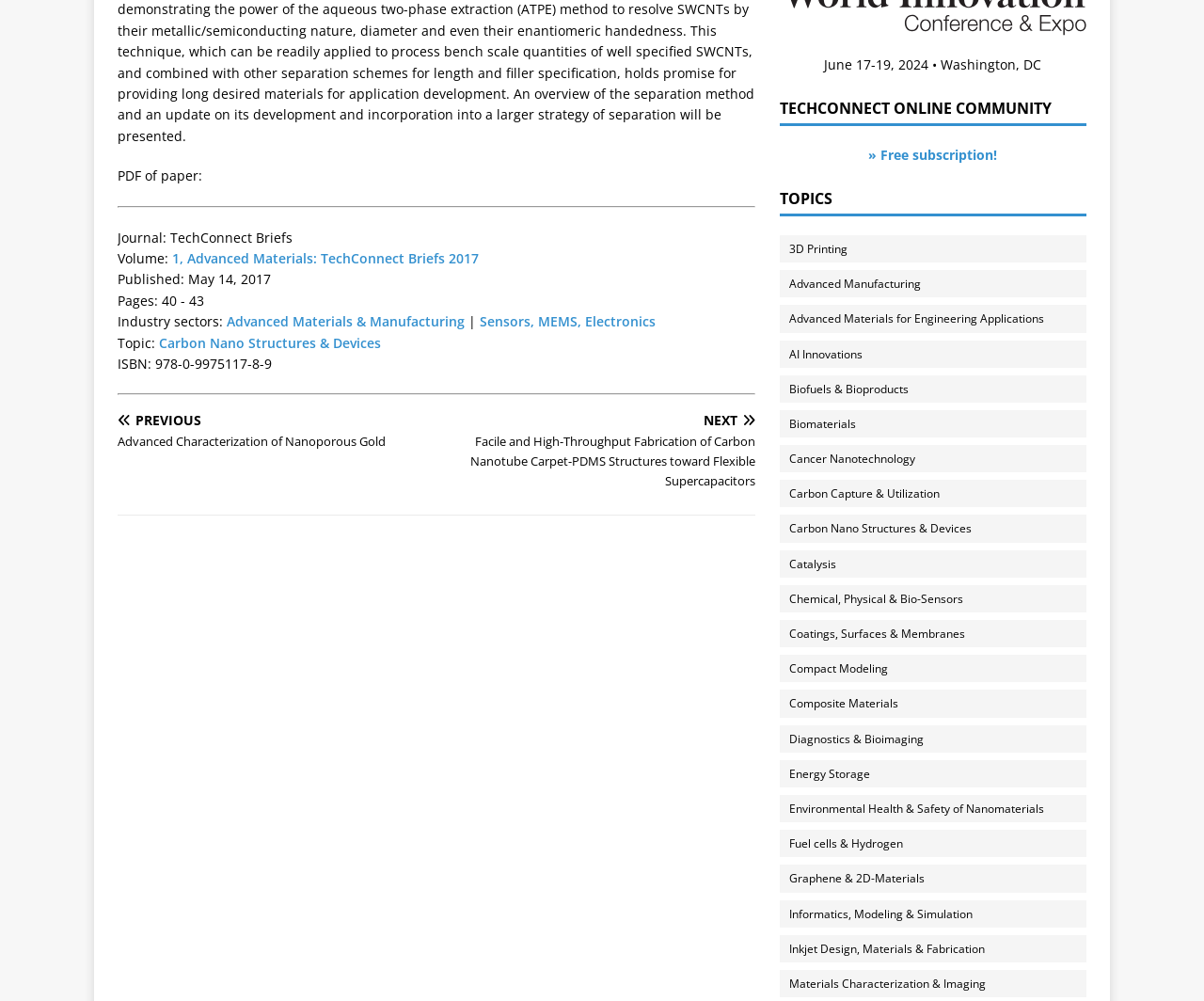Predict the bounding box coordinates of the UI element that matches this description: "Cancer Nanotechnology". The coordinates should be in the format [left, top, right, bottom] with each value between 0 and 1.

[0.647, 0.445, 0.918, 0.472]